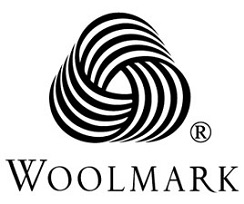What is the likely origin of the wool being promoted?
Refer to the image and provide a detailed answer to the question.

This image is likely part of a presentation or marketing material promoting authentic Icelandic wool, which is renowned for its unique qualities, including insulation and breathability.